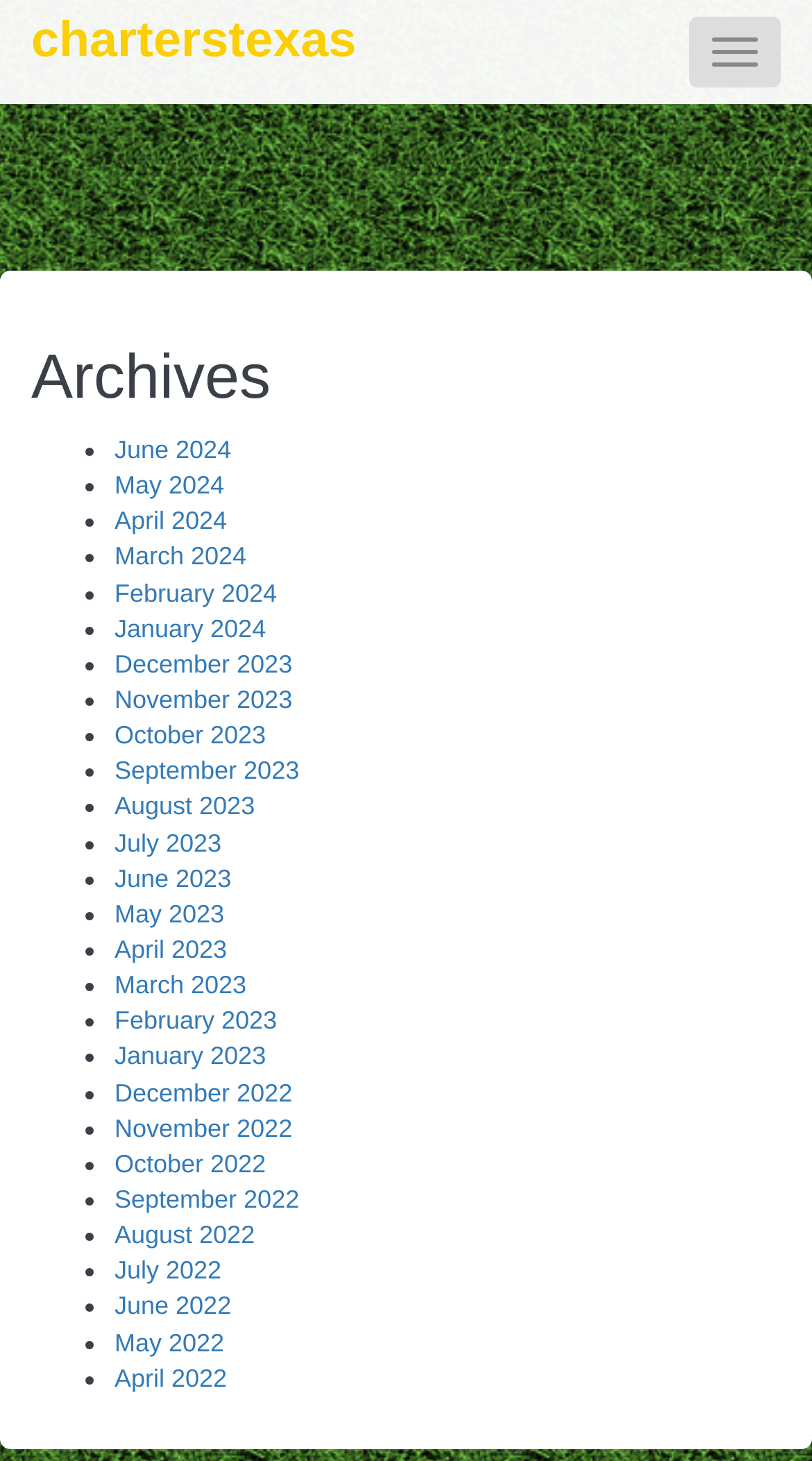Respond with a single word or phrase for the following question: 
Is there a navigation toggle button?

Yes